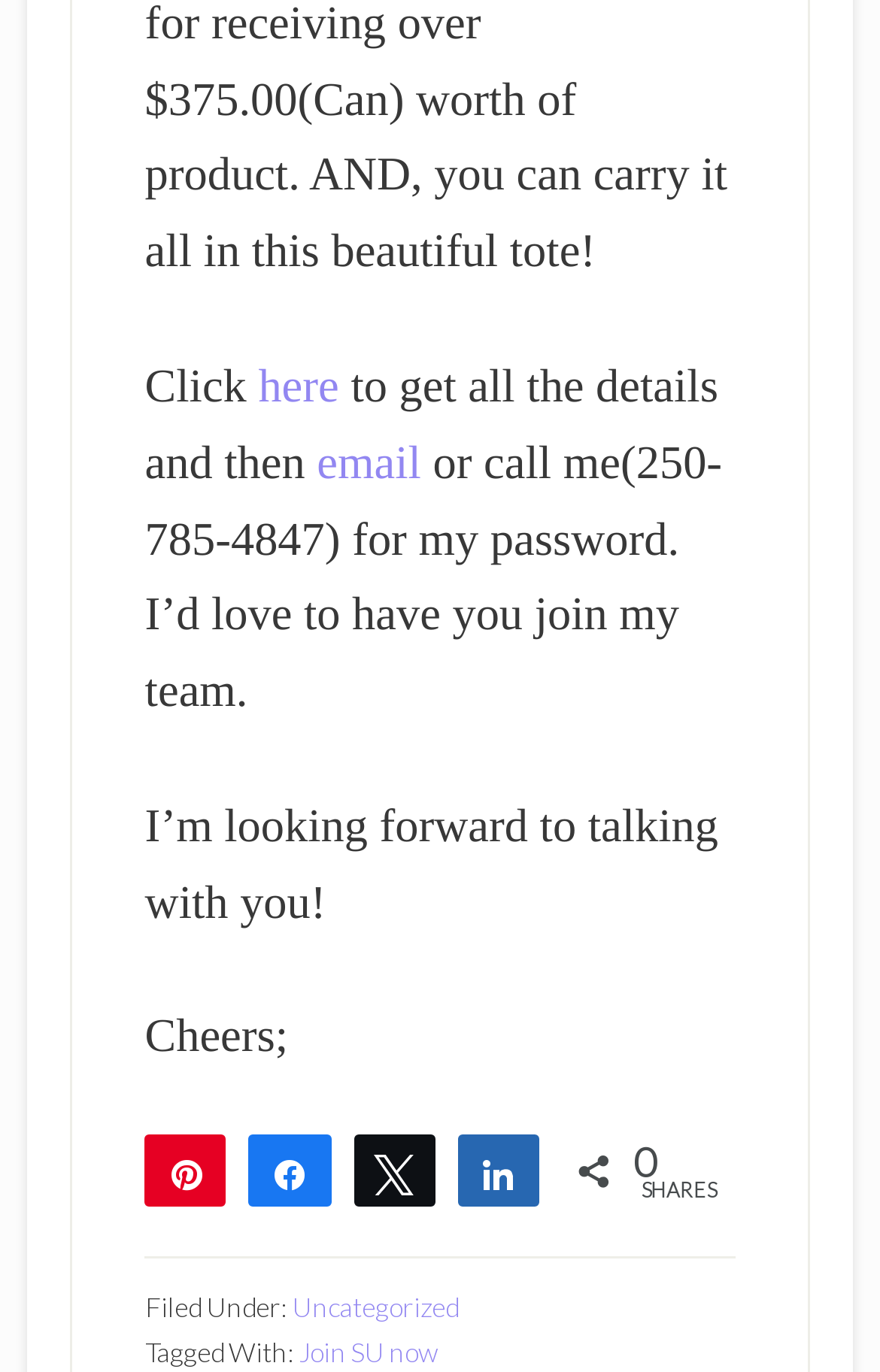What categories are available for the content?
Look at the image and answer the question with a single word or phrase.

two categories